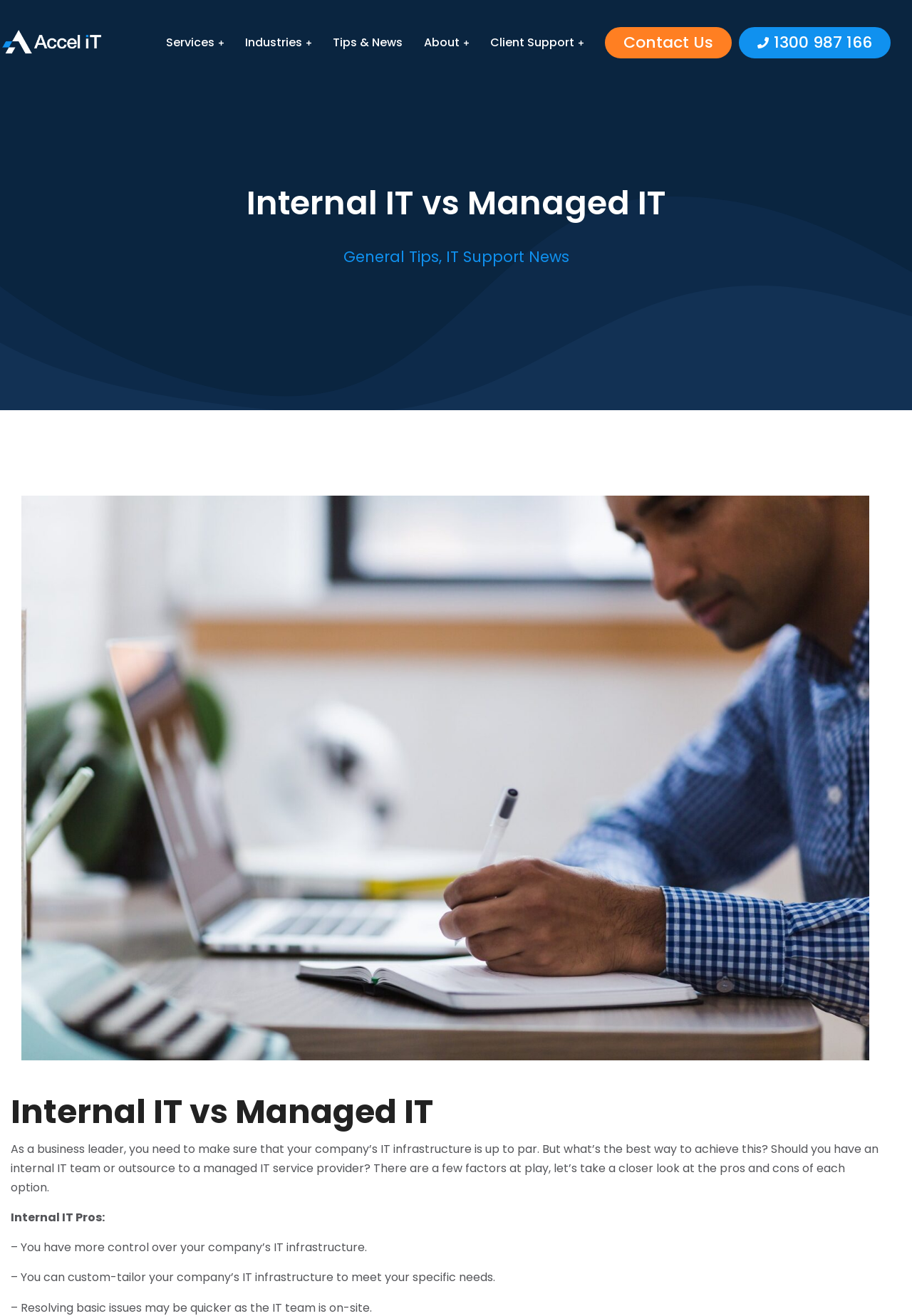Determine the bounding box for the HTML element described here: "1300 987 166". The coordinates should be given as [left, top, right, bottom] with each number being a float between 0 and 1.

[0.81, 0.021, 0.977, 0.044]